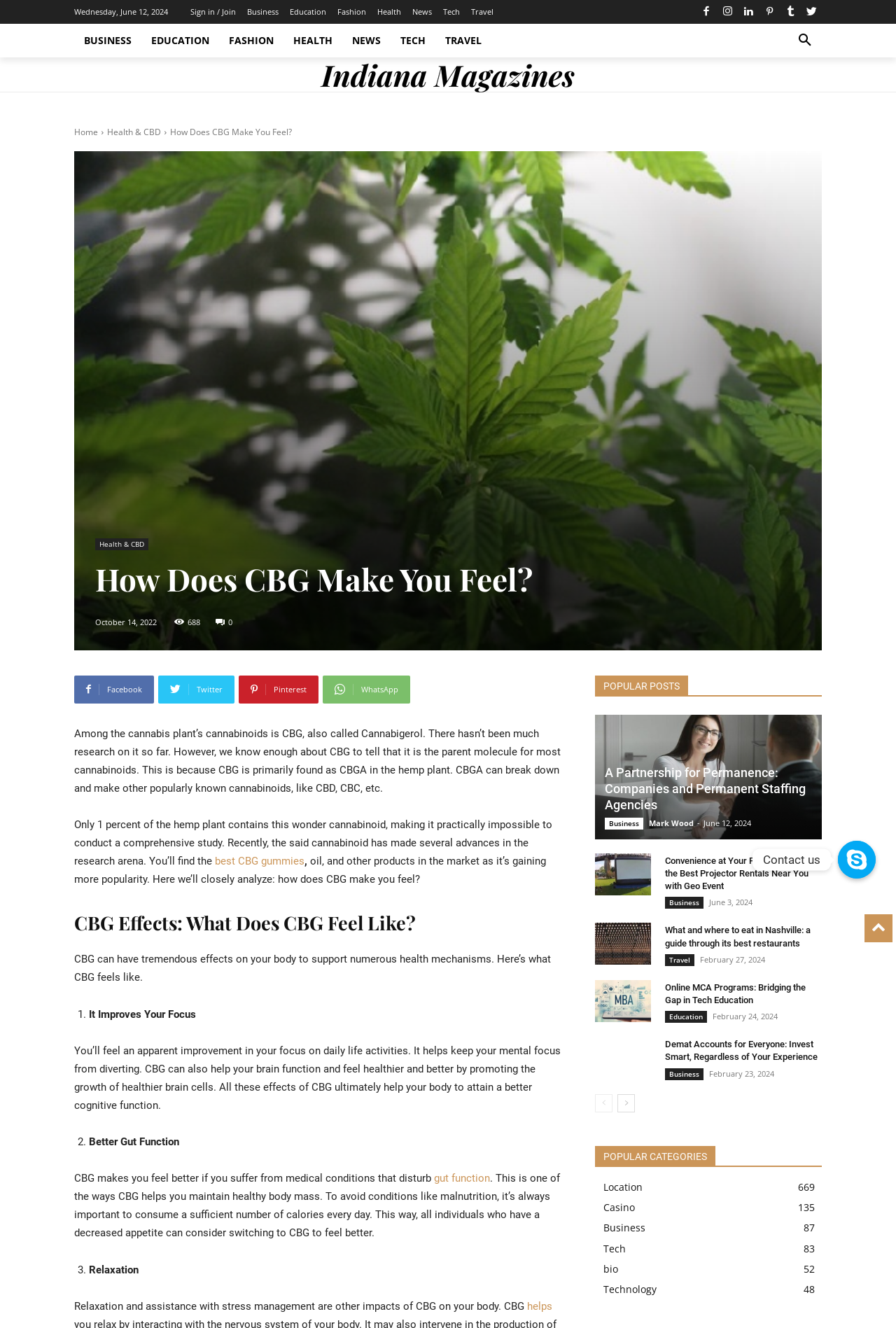Produce a meticulous description of the webpage.

This webpage is about CBG, a cannabinoid found in the cannabis plant, and its effects on the human body. At the top of the page, there is a navigation menu with links to various categories such as Business, Education, Fashion, Health, News, Tech, and Travel. Below the navigation menu, there is a search bar and a logo.

The main content of the page is divided into sections. The first section has a heading "How Does CBG Make You Feel?" and provides an introduction to CBG, its research, and its effects on the body. The text explains that CBG is the parent molecule for most cannabinoids and is found in small amounts in the hemp plant.

The next section has a heading "CBG Effects: What Does CBG Feel Like?" and lists three effects of CBG on the body: improving focus, better gut function, and relaxation. Each effect is explained in detail, with links to related topics such as gut function.

Below these sections, there is a list of popular posts with links to articles on various topics, including business, technology, and travel. Each post has a title, category, author, and date.

Throughout the page, there are social media links at the bottom, allowing users to share the content on Facebook, Twitter, Pinterest, and WhatsApp.